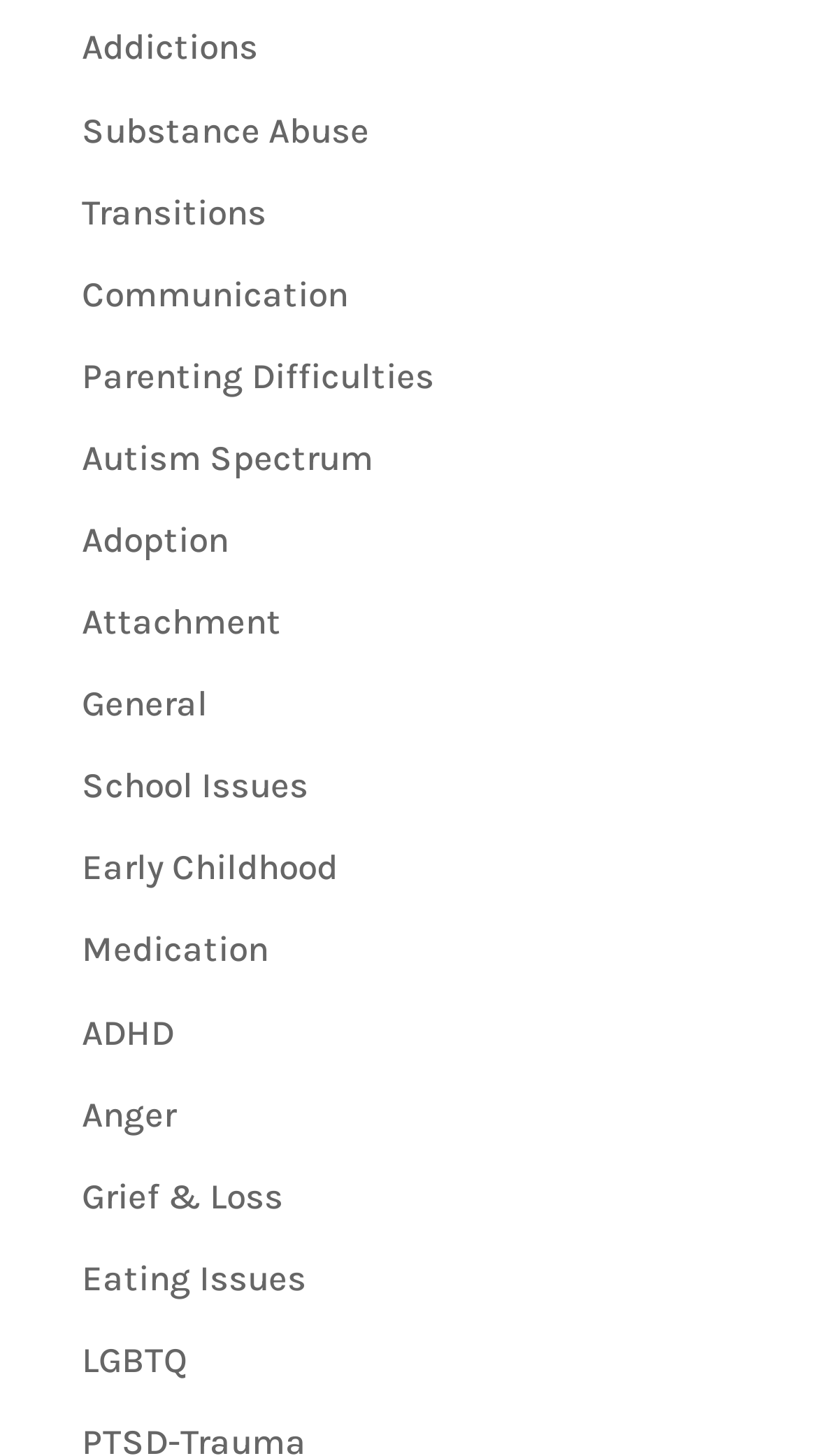Provide the bounding box coordinates for the UI element described in this sentence: "Parenting Difficulties". The coordinates should be four float values between 0 and 1, i.e., [left, top, right, bottom].

[0.1, 0.243, 0.531, 0.272]